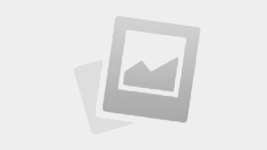Give a one-word or phrase response to the following question: What is the main topic of the presentation?

Tax Accounting & Technology